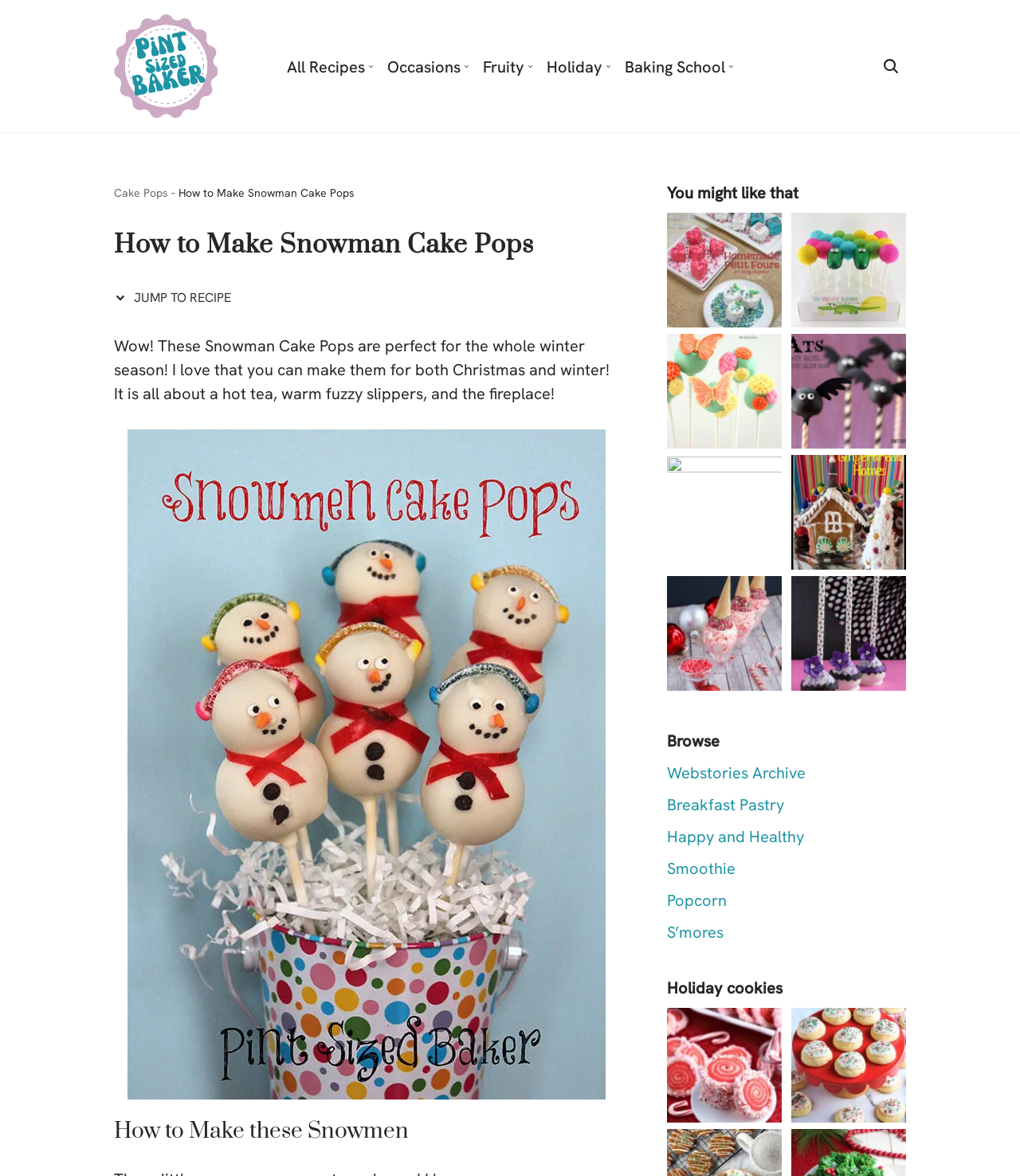What is the theme of the related recipe 'Homemade Petit Fours'?
Provide a detailed answer to the question using information from the image.

I read the description of the related recipe 'Homemade Petit Fours' and found that it mentions the recipe being great for parties, such as Christmas, Valentine's Day, and Birthdays.